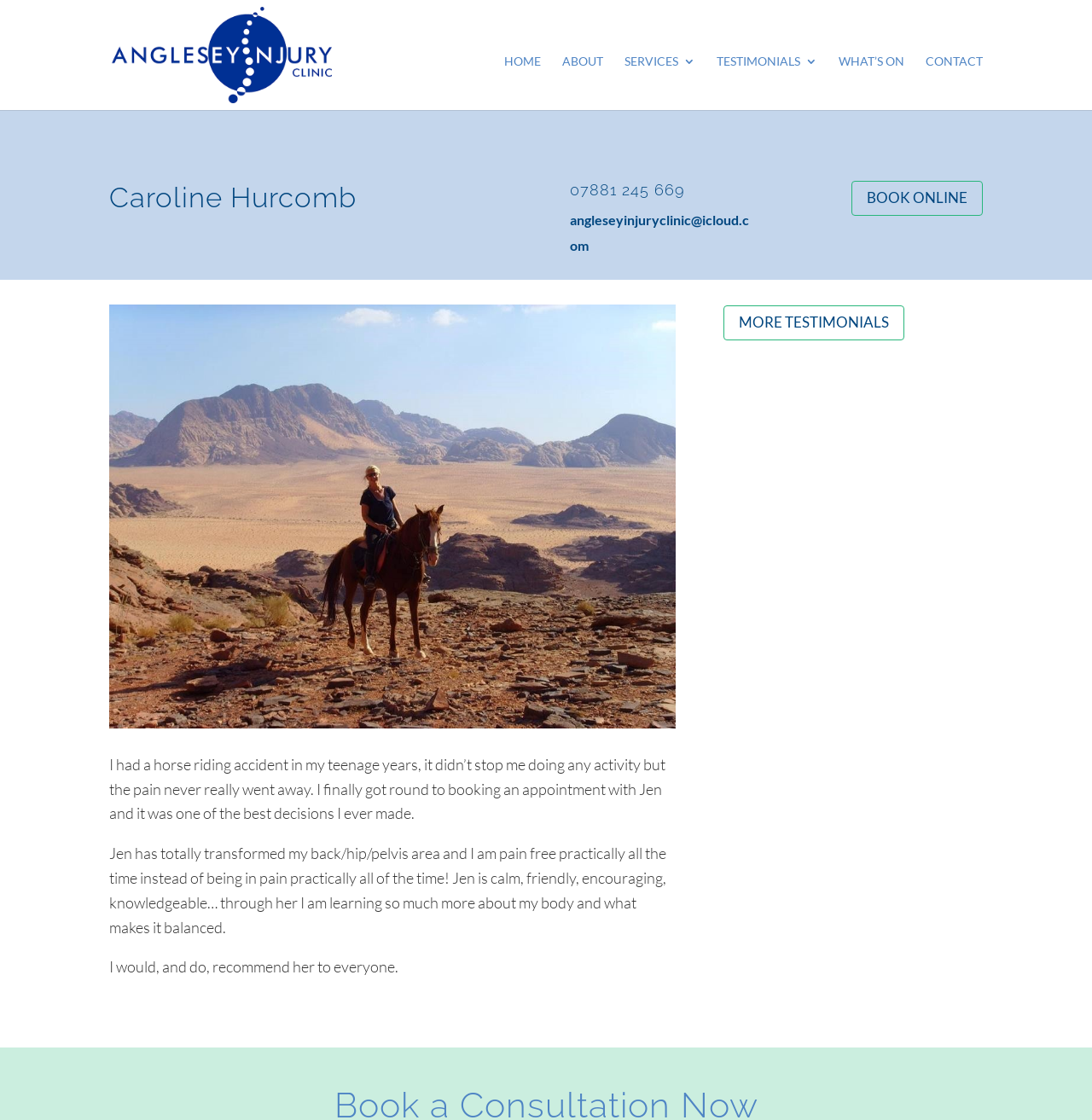Locate the bounding box coordinates of the item that should be clicked to fulfill the instruction: "Click the CONTACT link".

[0.848, 0.05, 0.9, 0.098]